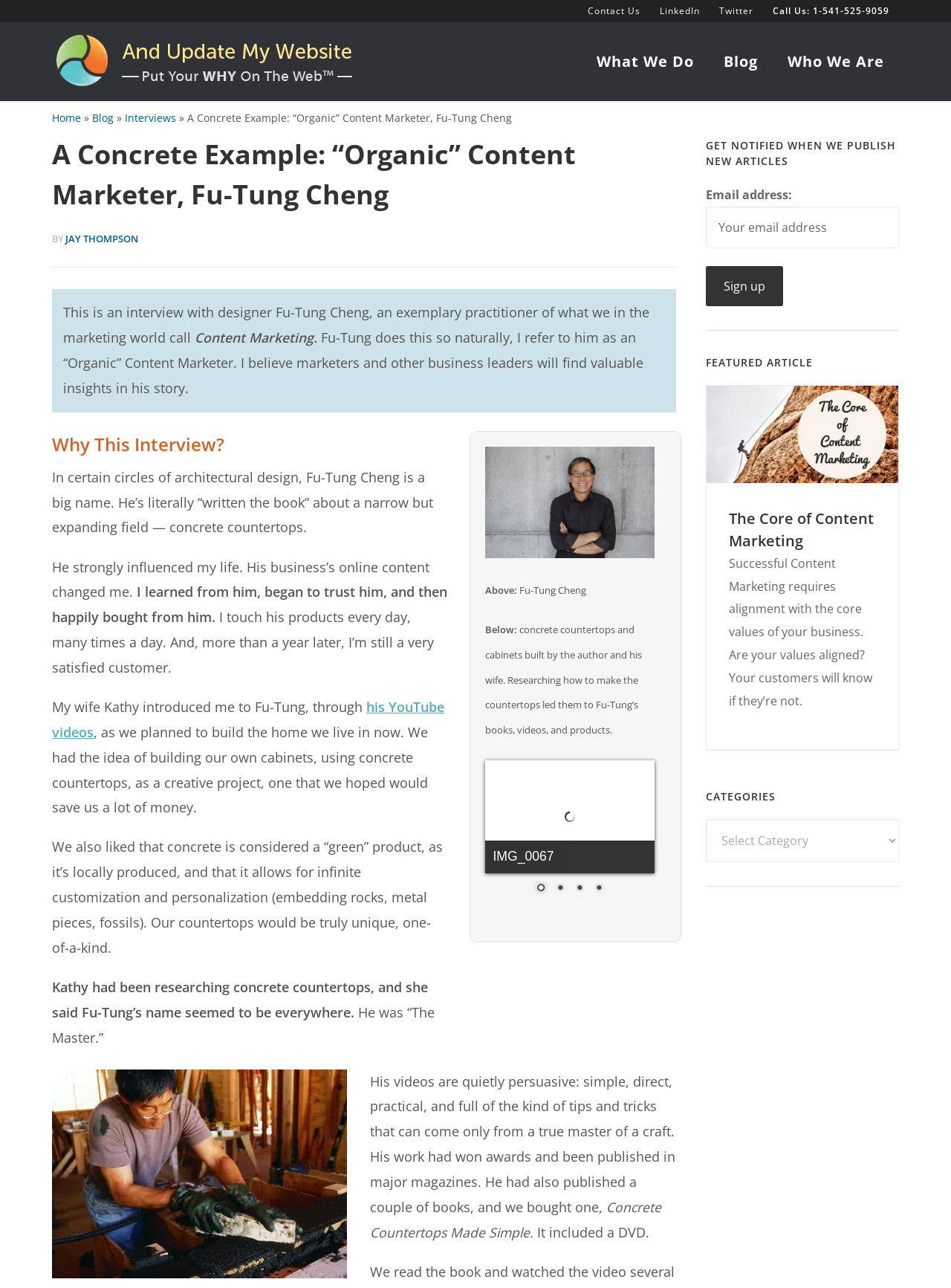What is the topic of the article 'The Core of Content Marketing'?
Give a detailed explanation using the information visible in the image.

I found the answer by looking at the article element with ID 148, which has a heading 'The Core of Content Marketing' and a static text 'Successful Content Marketing requires alignment with the core values of your business. Are your values aligned? Your customers will know if they’re not.' which indicates that the topic is Content Marketing.